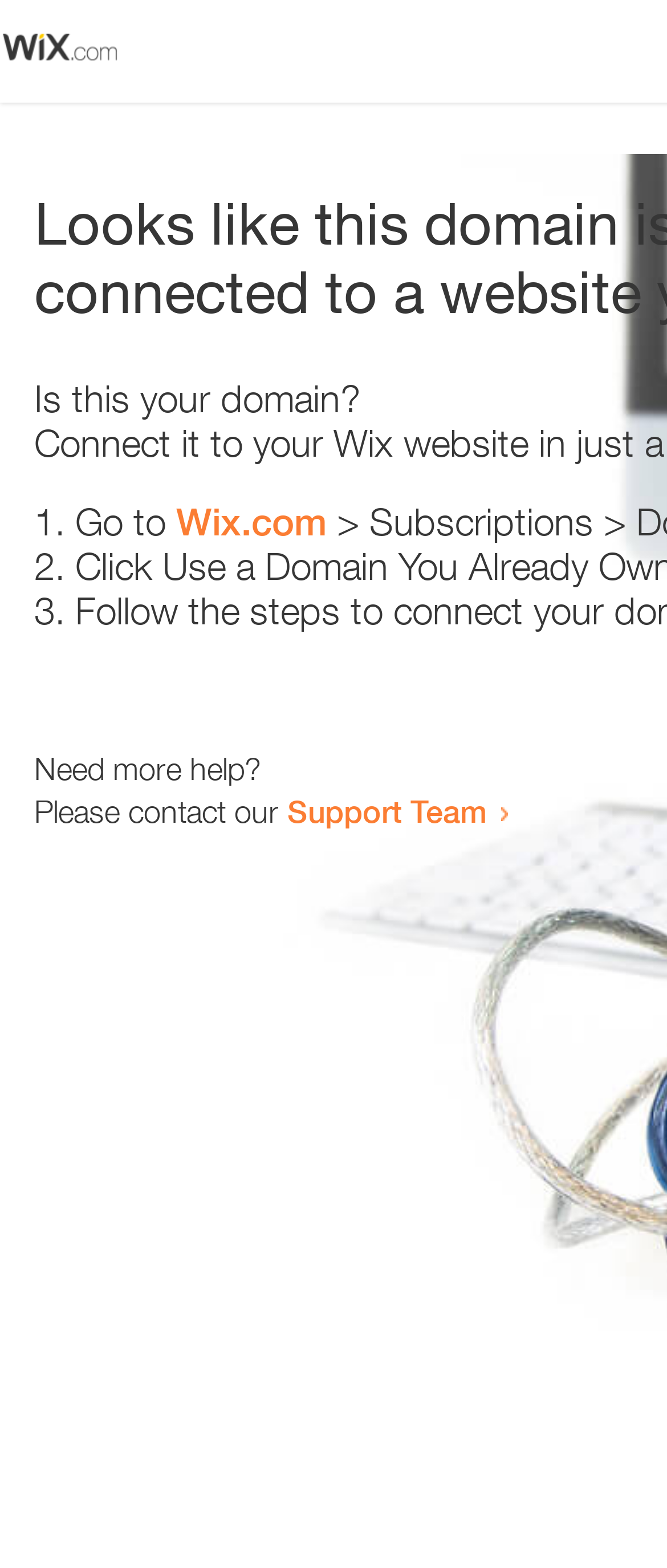Describe the entire webpage, focusing on both content and design.

The webpage appears to be an error page, with a small image at the top left corner. Below the image, there is a heading that reads "Is this your domain?" centered on the page. 

Underneath the heading, there is a numbered list with three items. The first item starts with "1." and is followed by the text "Go to" and a link to "Wix.com". The second item starts with "2." and the third item starts with "3.", but their contents are not specified. 

At the bottom of the page, there is a section that provides additional help options. It starts with the text "Need more help?" followed by a sentence "Please contact our" and a link to the "Support Team".